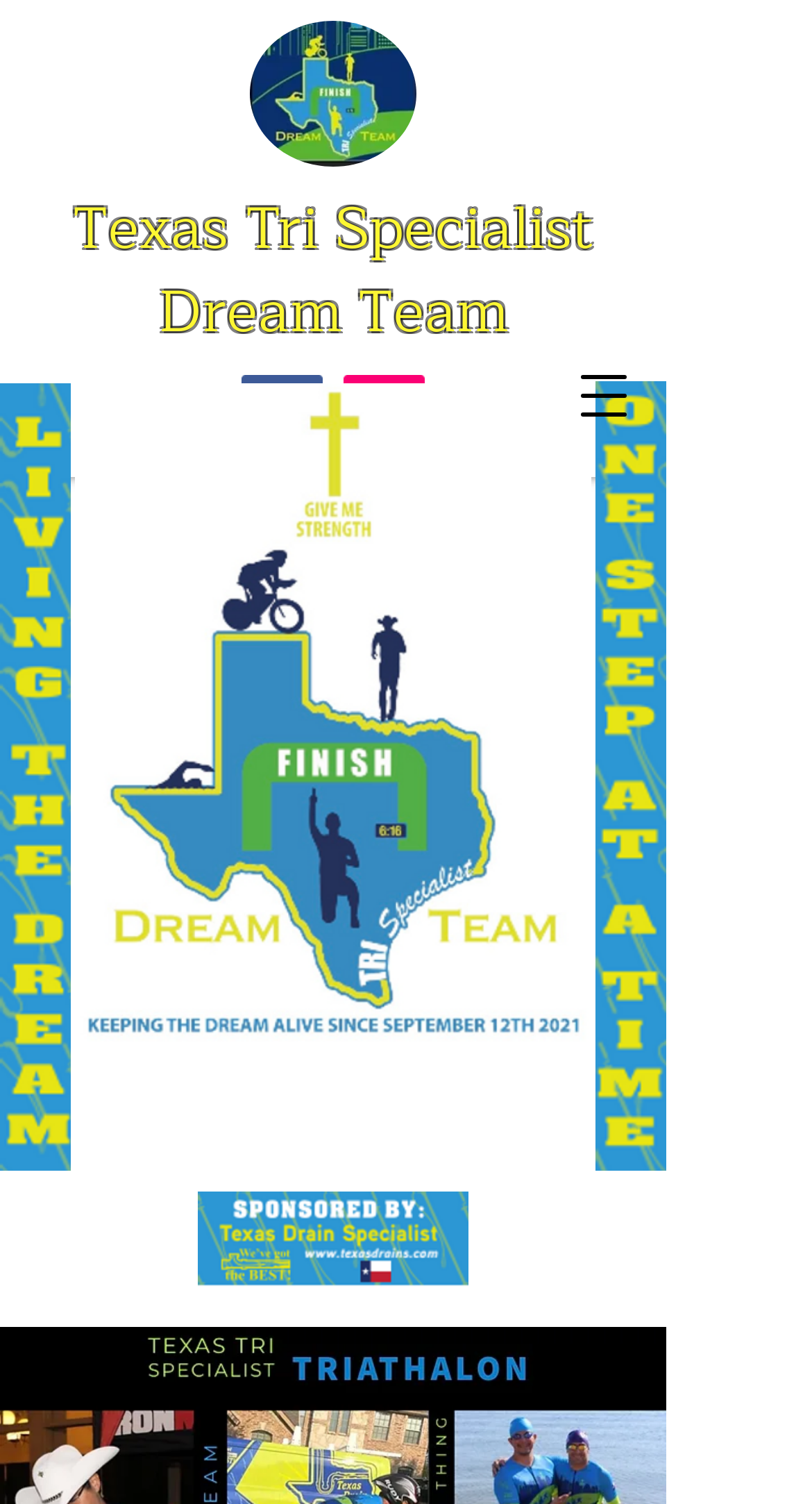Use a single word or phrase to answer the question:
How many images are on the page?

7